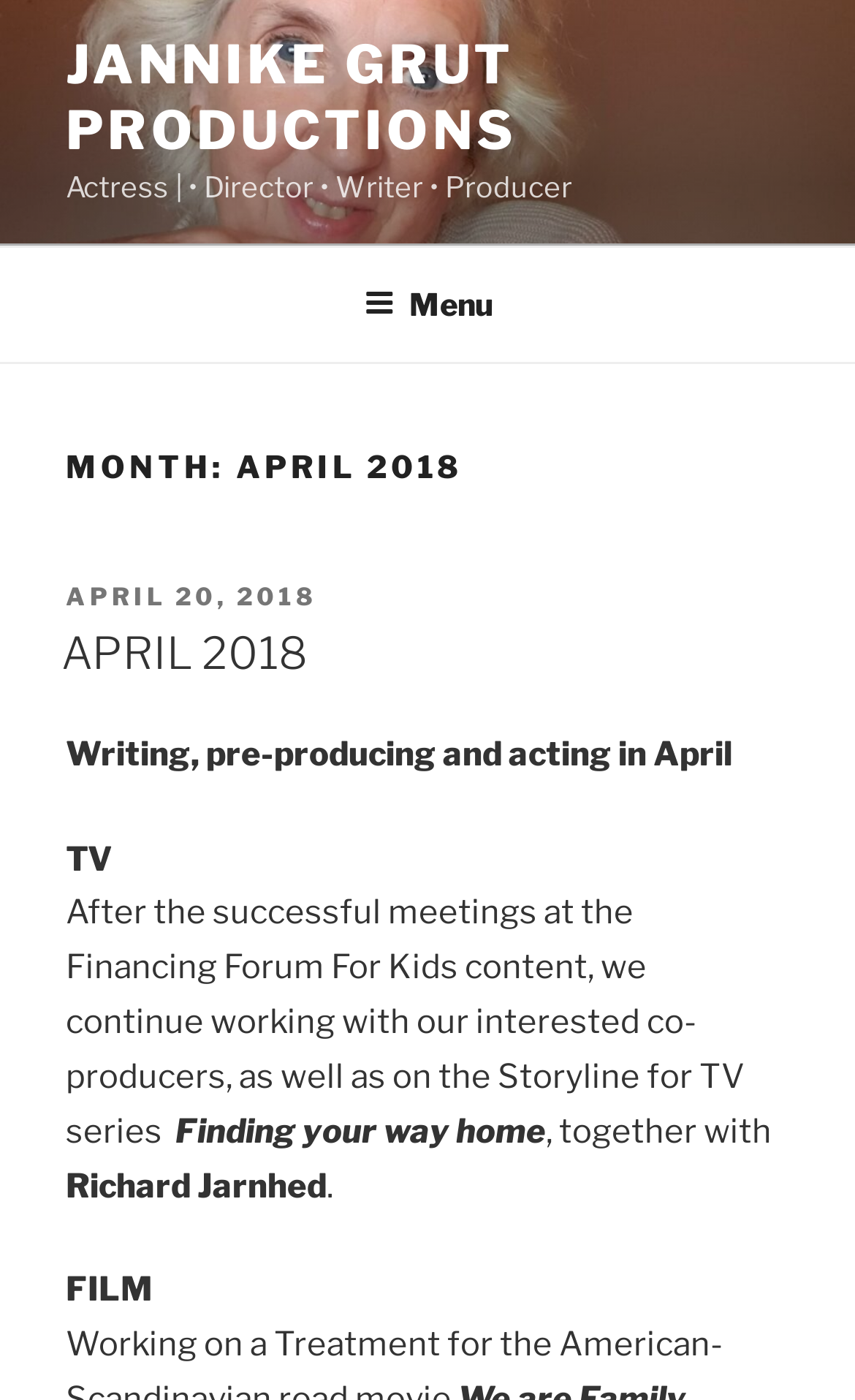What is the type of content mentioned in the last paragraph?
Provide a well-explained and detailed answer to the question.

The StaticText element 'FILM' located at the bottom of the webpage indicates that the type of content mentioned in the last paragraph is a film.